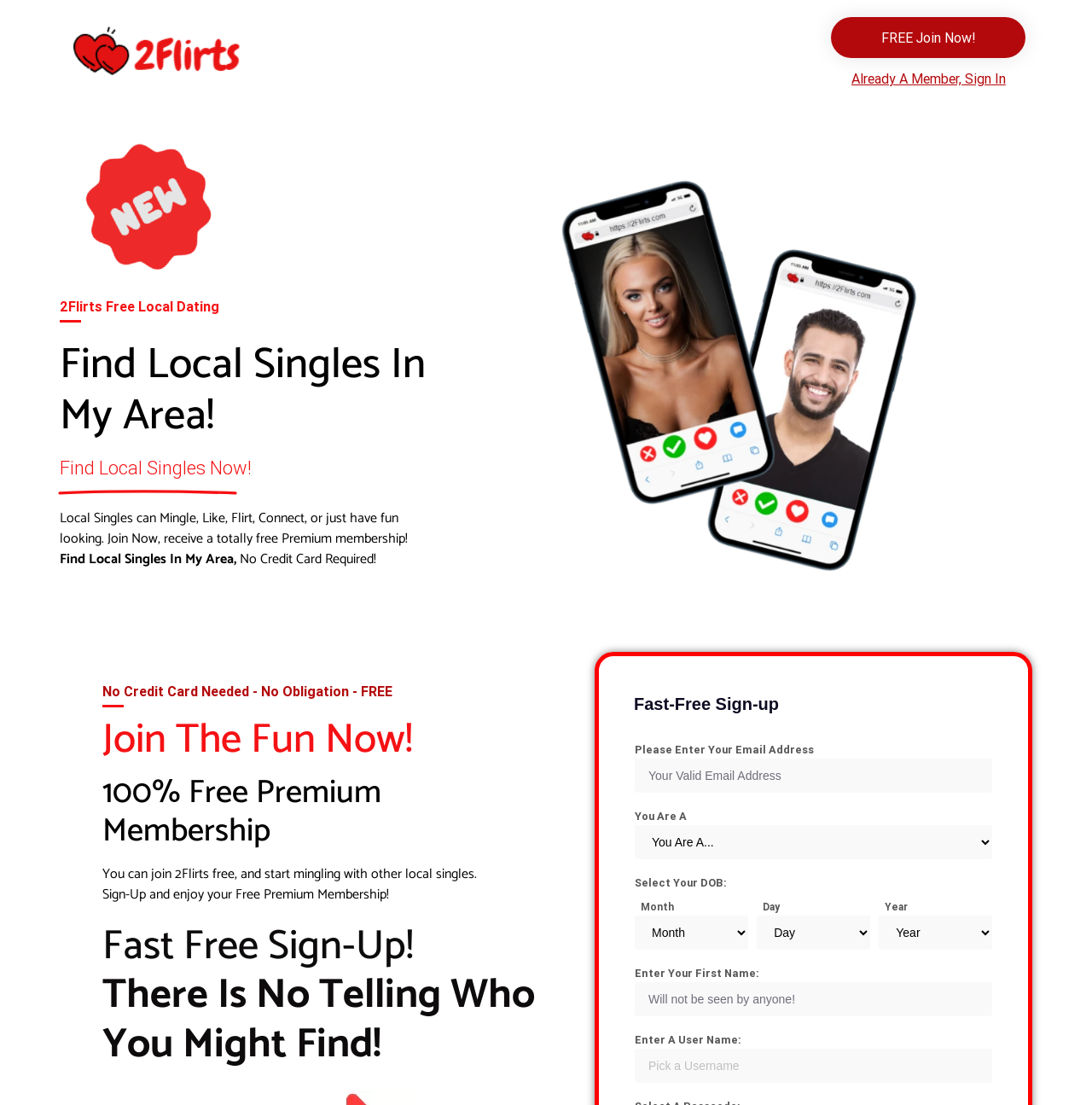Pinpoint the bounding box coordinates of the element to be clicked to execute the instruction: "Click the 'FREE Join Now!' link".

[0.761, 0.015, 0.939, 0.053]